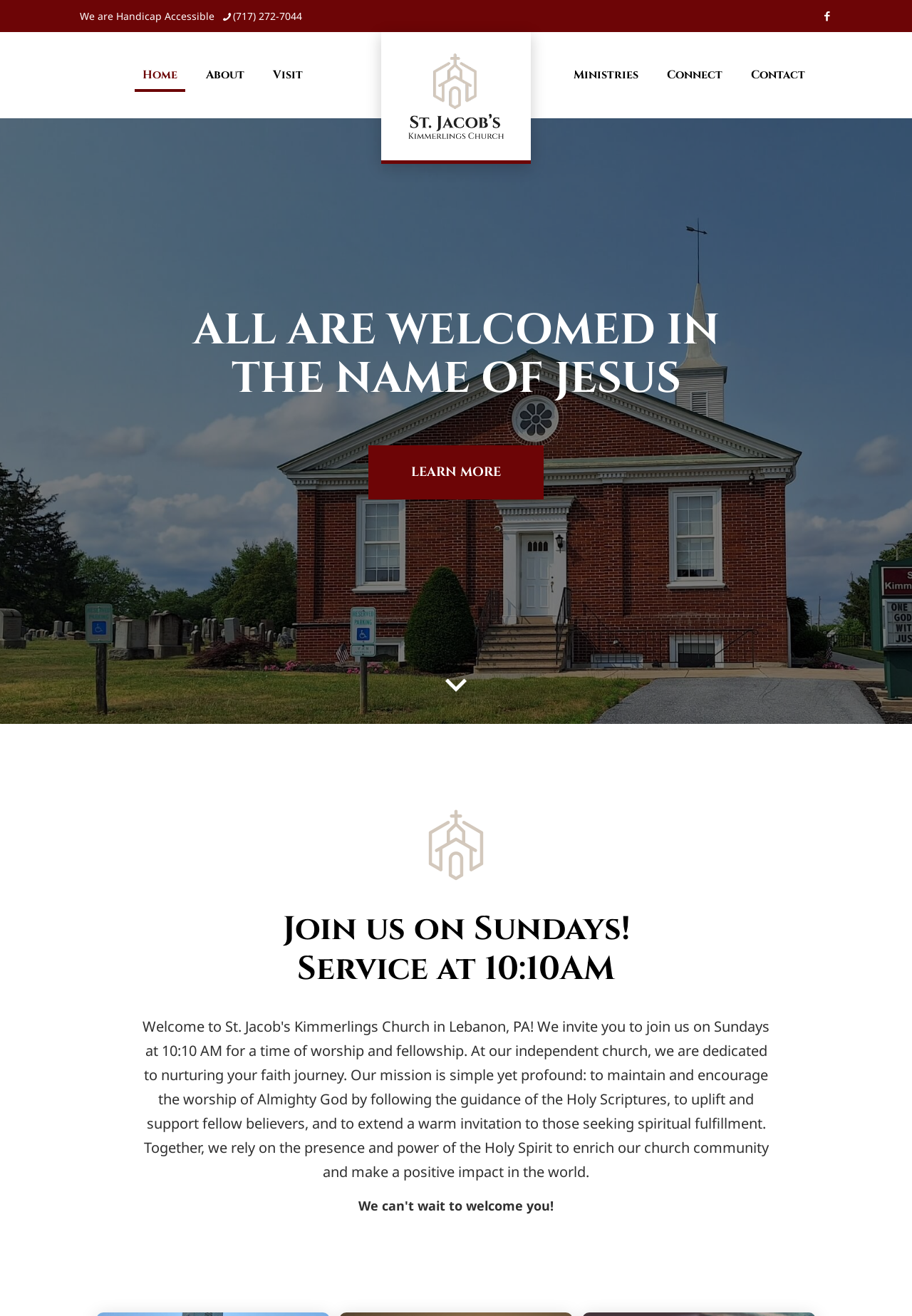Determine the bounding box coordinates for the HTML element mentioned in the following description: "title="St. Jacobs Kimmerlings Church"". The coordinates should be a list of four floats ranging from 0 to 1, represented as [left, top, right, bottom].

[0.418, 0.024, 0.582, 0.125]